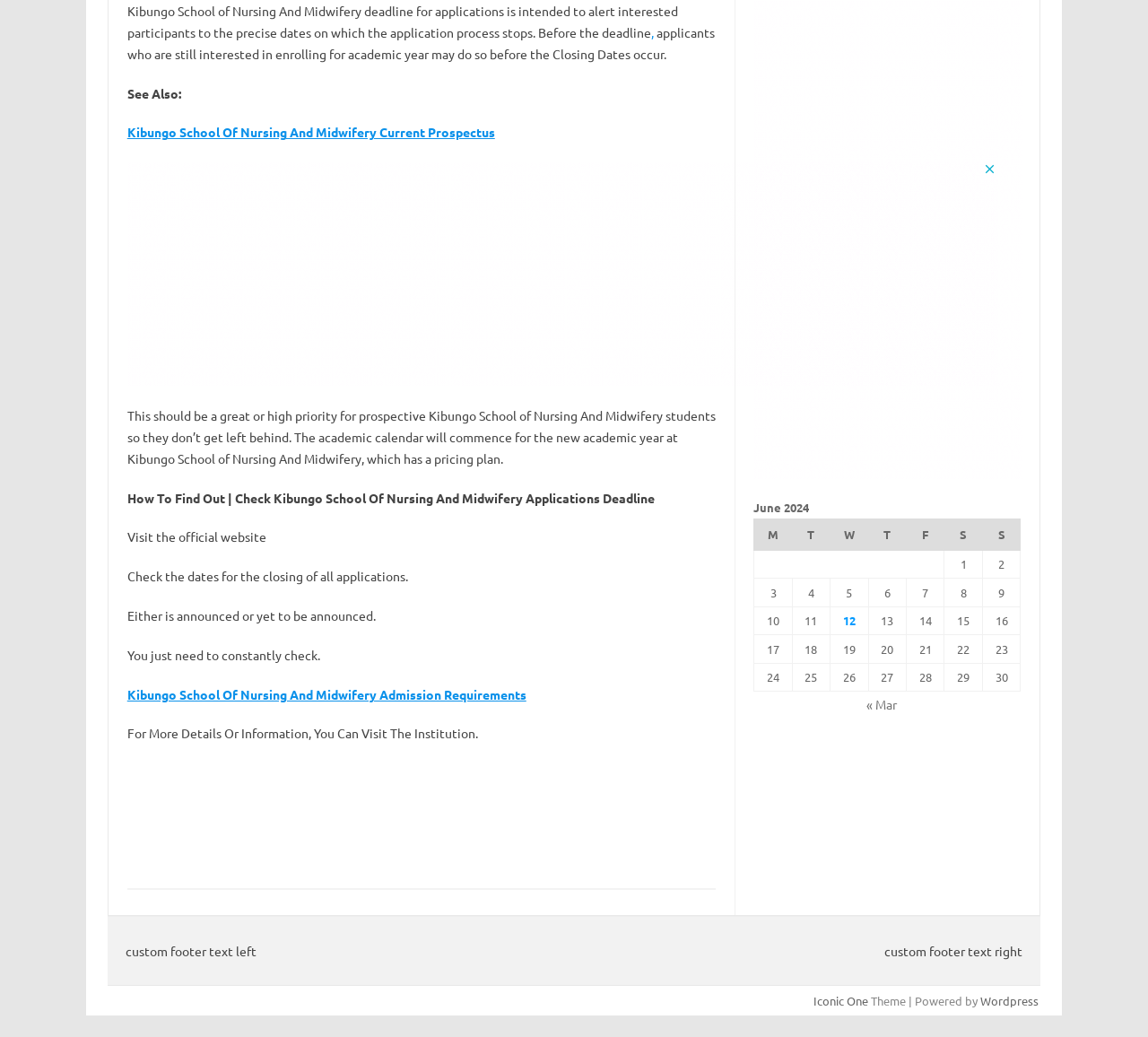Determine the bounding box of the UI element mentioned here: "Wordpress". The coordinates must be in the format [left, top, right, bottom] with values ranging from 0 to 1.

[0.854, 0.958, 0.905, 0.973]